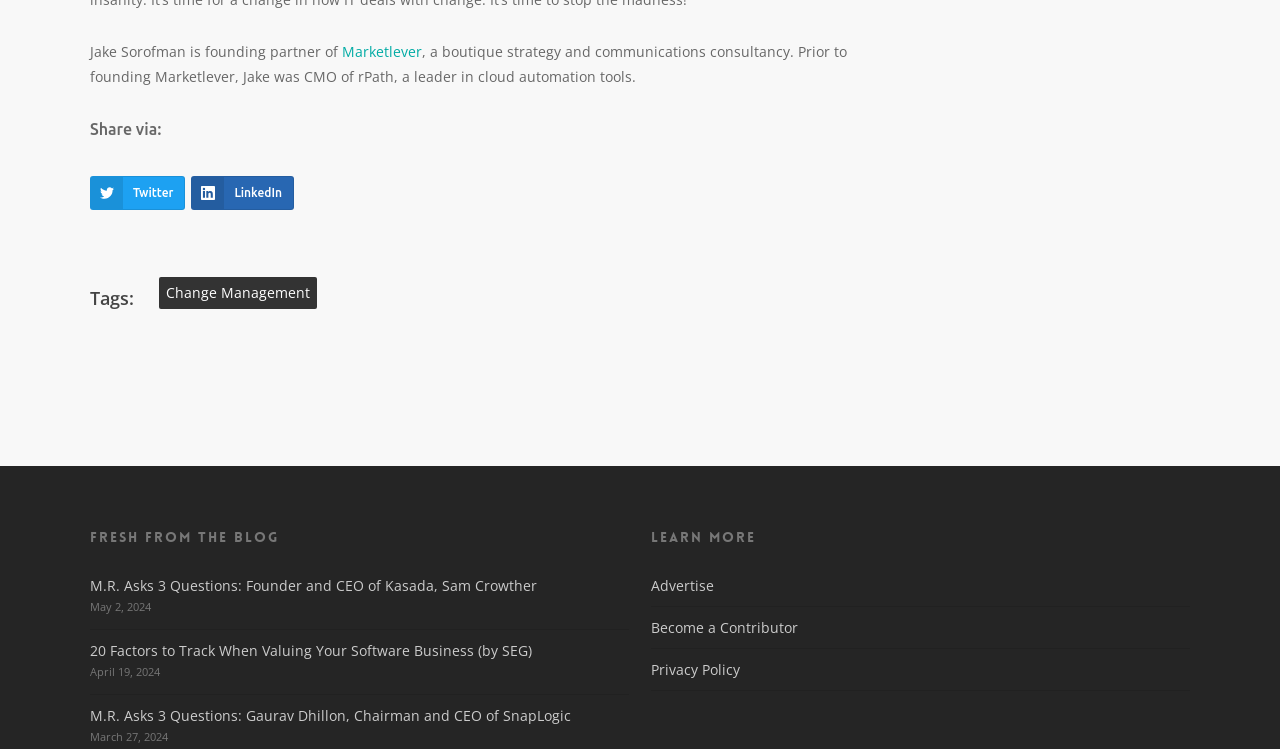Using a single word or phrase, answer the following question: 
What are the two social media platforms to share content?

Twitter and LinkedIn